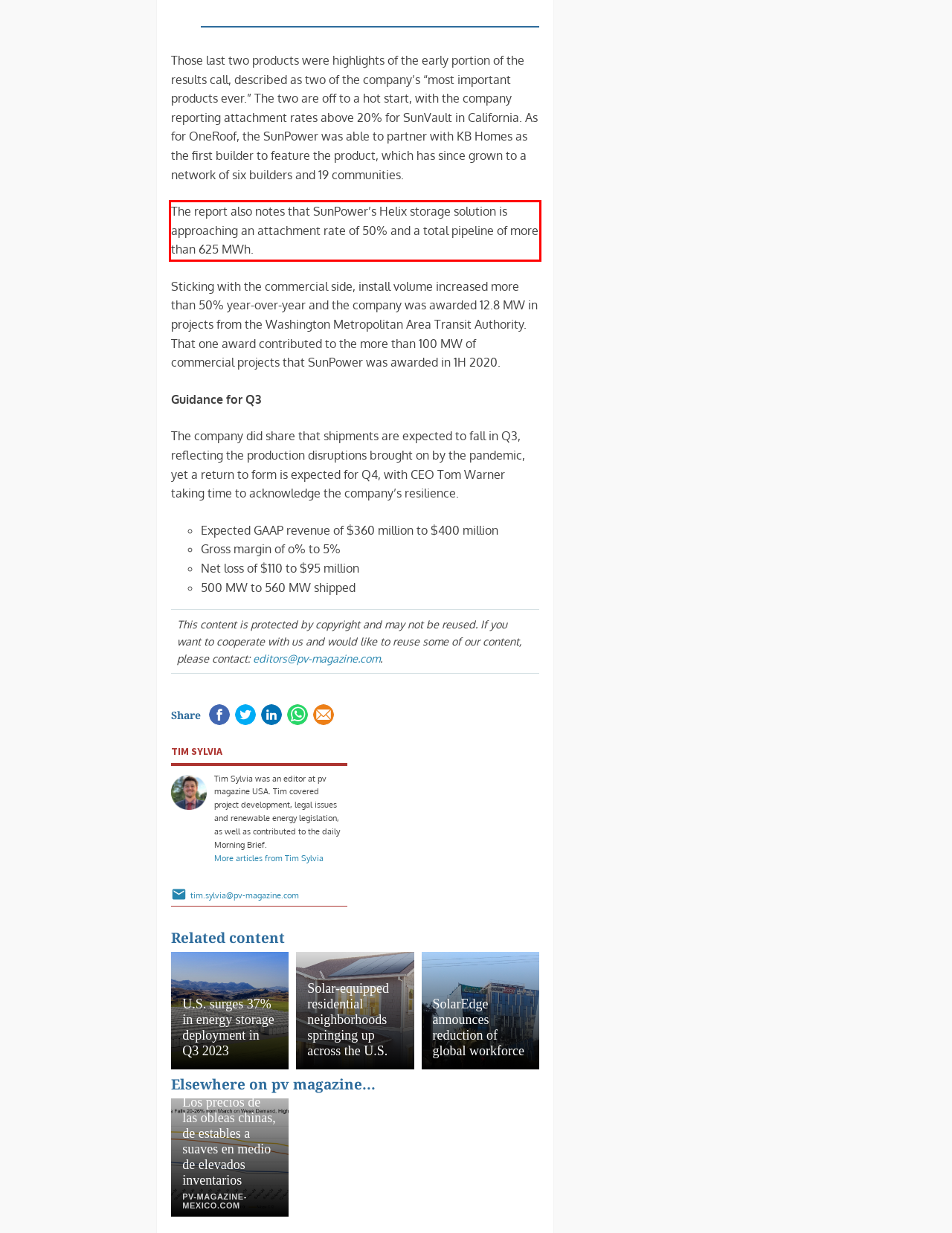Please extract the text content within the red bounding box on the webpage screenshot using OCR.

The report also notes that SunPower’s Helix storage solution is approaching an attachment rate of 50% and a total pipeline of more than 625 MWh.